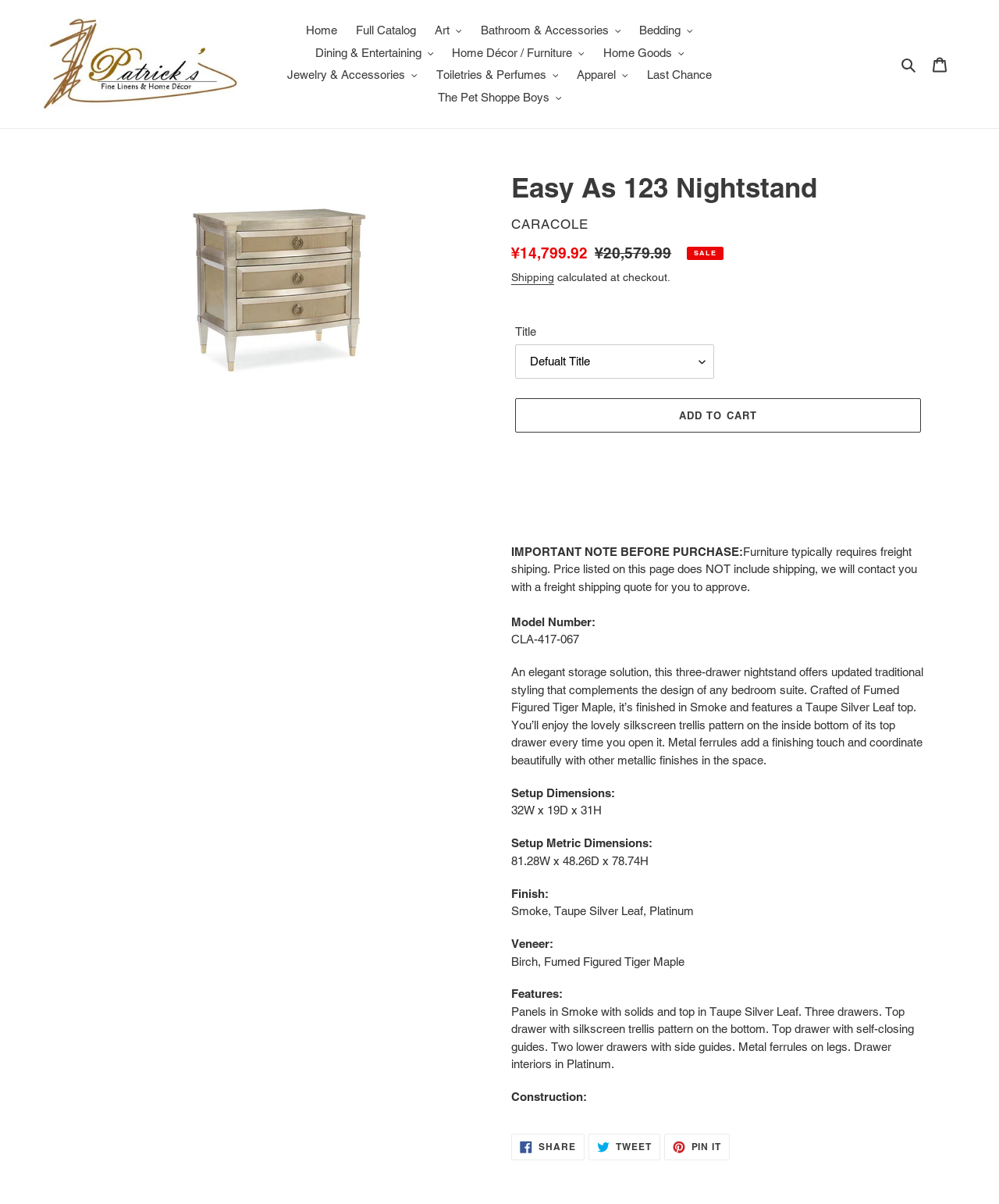Show the bounding box coordinates for the element that needs to be clicked to execute the following instruction: "Click the 'Art' button". Provide the coordinates in the form of four float numbers between 0 and 1, i.e., [left, top, right, bottom].

[0.428, 0.016, 0.47, 0.035]